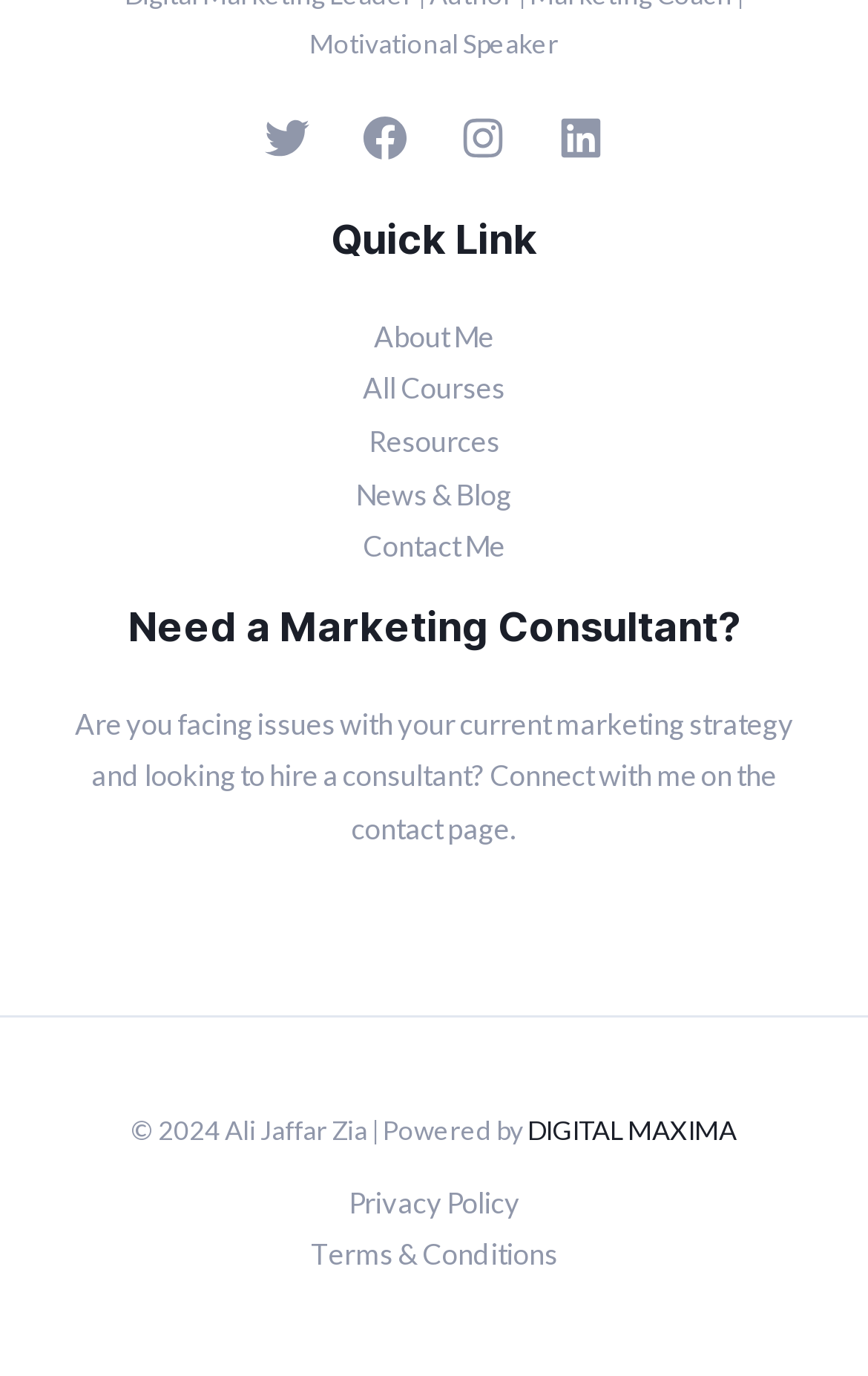Please identify the bounding box coordinates of the clickable region that I should interact with to perform the following instruction: "visit Twitter". The coordinates should be expressed as four float numbers between 0 and 1, i.e., [left, top, right, bottom].

[0.305, 0.084, 0.356, 0.117]